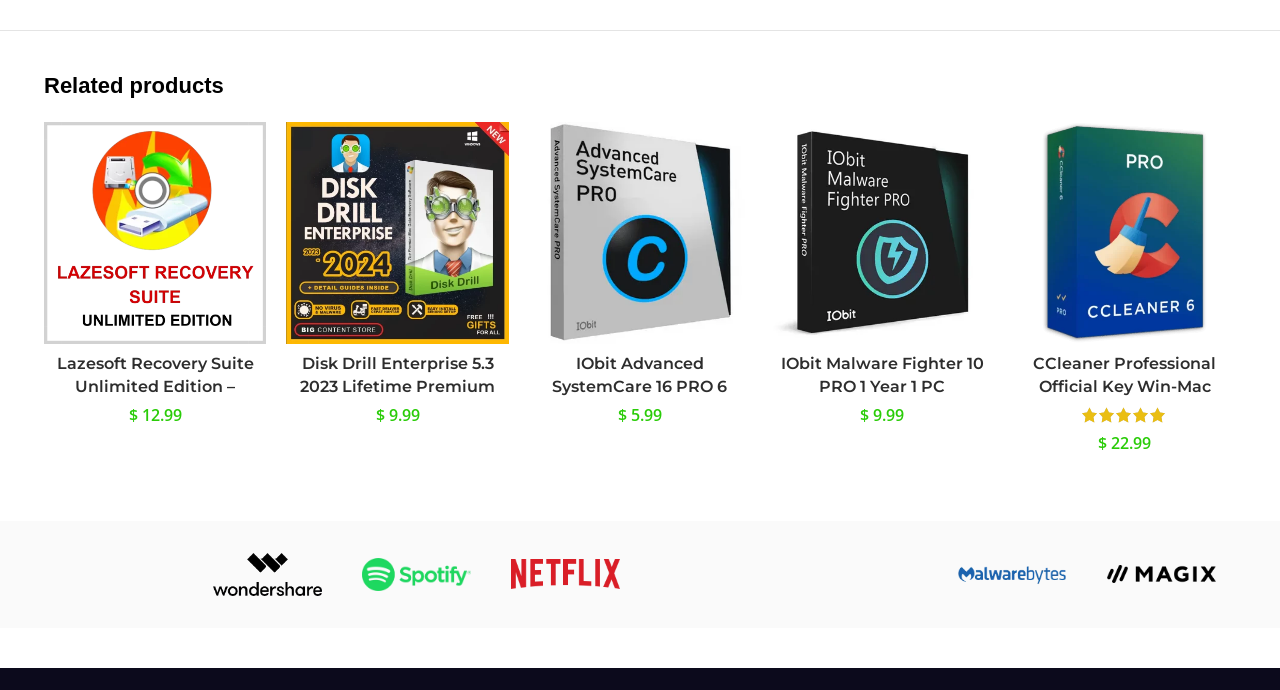Locate and provide the bounding box coordinates for the HTML element that matches this description: "Select options".

[0.792, 0.501, 0.966, 0.556]